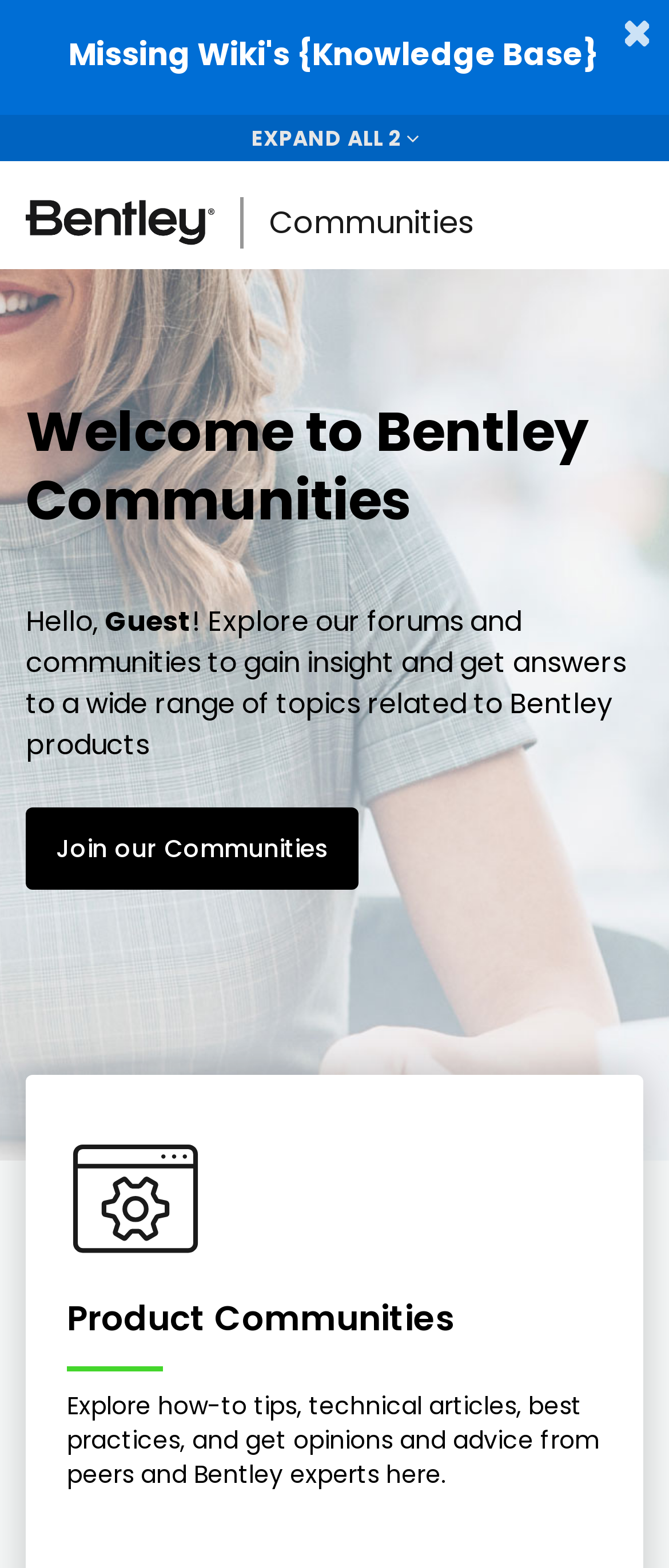Summarize the webpage comprehensively, mentioning all visible components.

The webpage is about the Bentley Community, specifically the Communities section. At the top, there is a prominent announcement about a missing wiki's knowledge base, with a button to dismiss it. Below the announcement, there is a button to expand all announcements. 

On the top-left corner, there is a link to go to the homepage, accompanied by a small image with the text "Communities". Next to it, there is another link with the same text. A toggle navigation button is located on the top-right corner.

The main content of the page starts with a heading that welcomes users to Bentley Communities. Below the heading, there is a greeting message addressed to a guest, followed by a brief introduction to the purpose of the communities. The introduction text explains that the communities are for gaining insight and getting answers to a wide range of topics related to Bentley products.

Underneath the introduction, there is a call-to-action link to join the communities. Below this link, there is a table that categorizes the communities into four sections: Product Communities, Academic & Learning, User Communities, and Other Communities. Each section has a brief description of its purpose and focus.